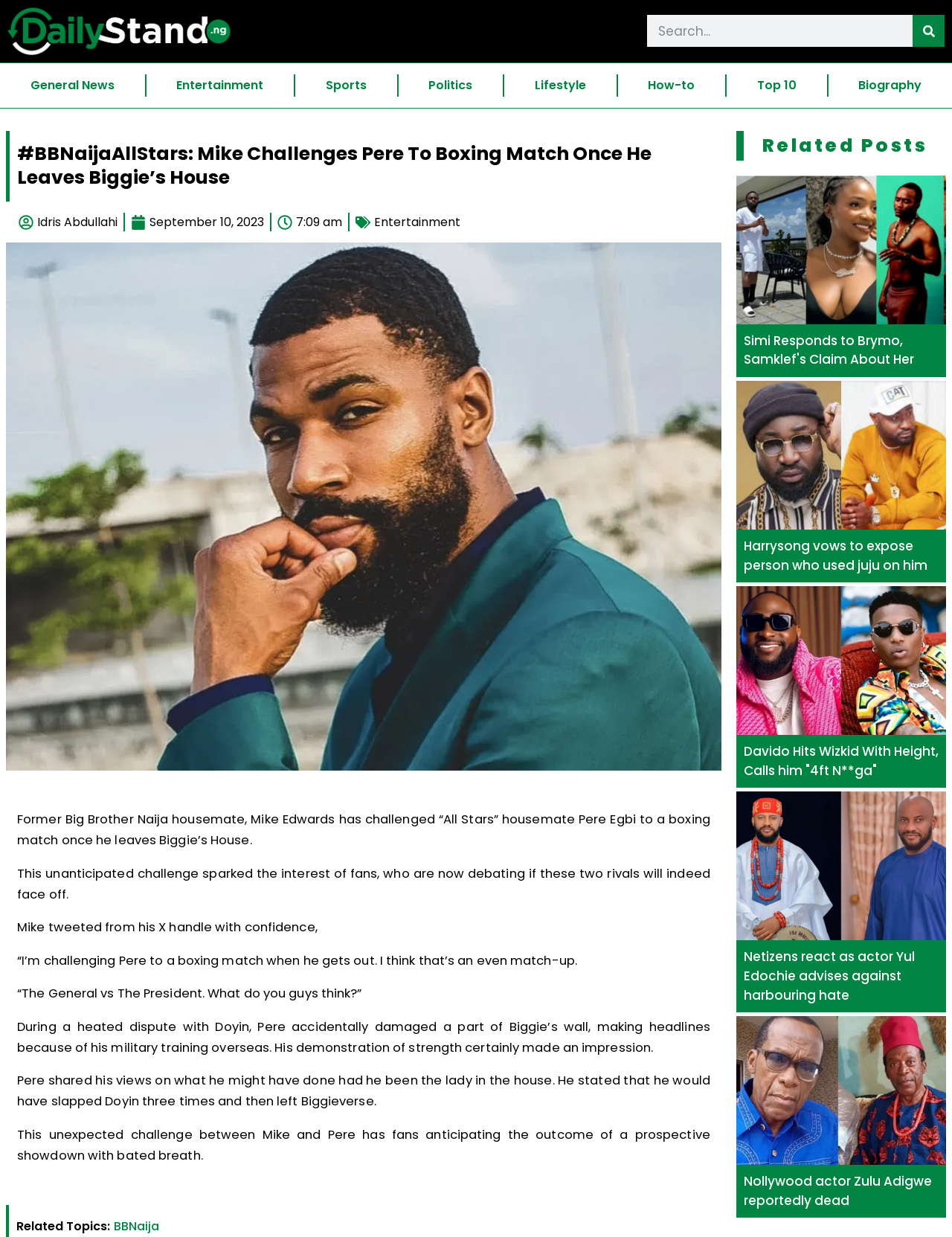Kindly provide the bounding box coordinates of the section you need to click on to fulfill the given instruction: "Go to General News".

[0.0, 0.051, 0.152, 0.087]